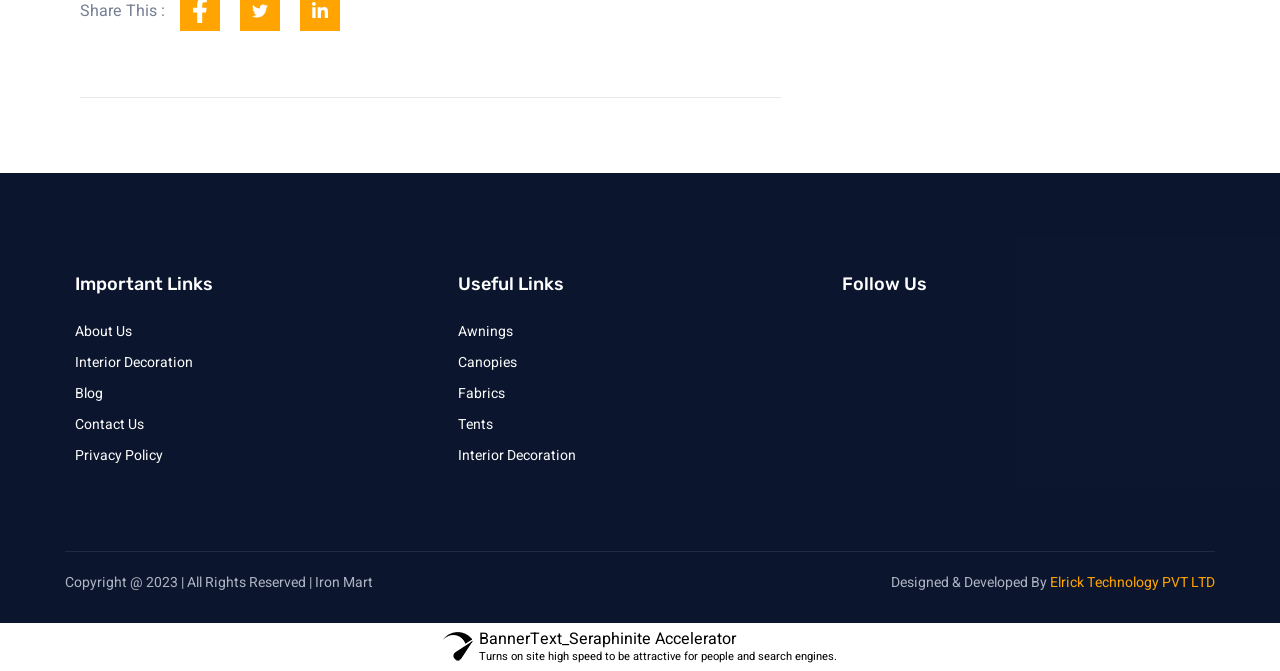Could you highlight the region that needs to be clicked to execute the instruction: "Visit the website of Elrick Technology PVT LTD"?

[0.82, 0.904, 0.949, 0.935]